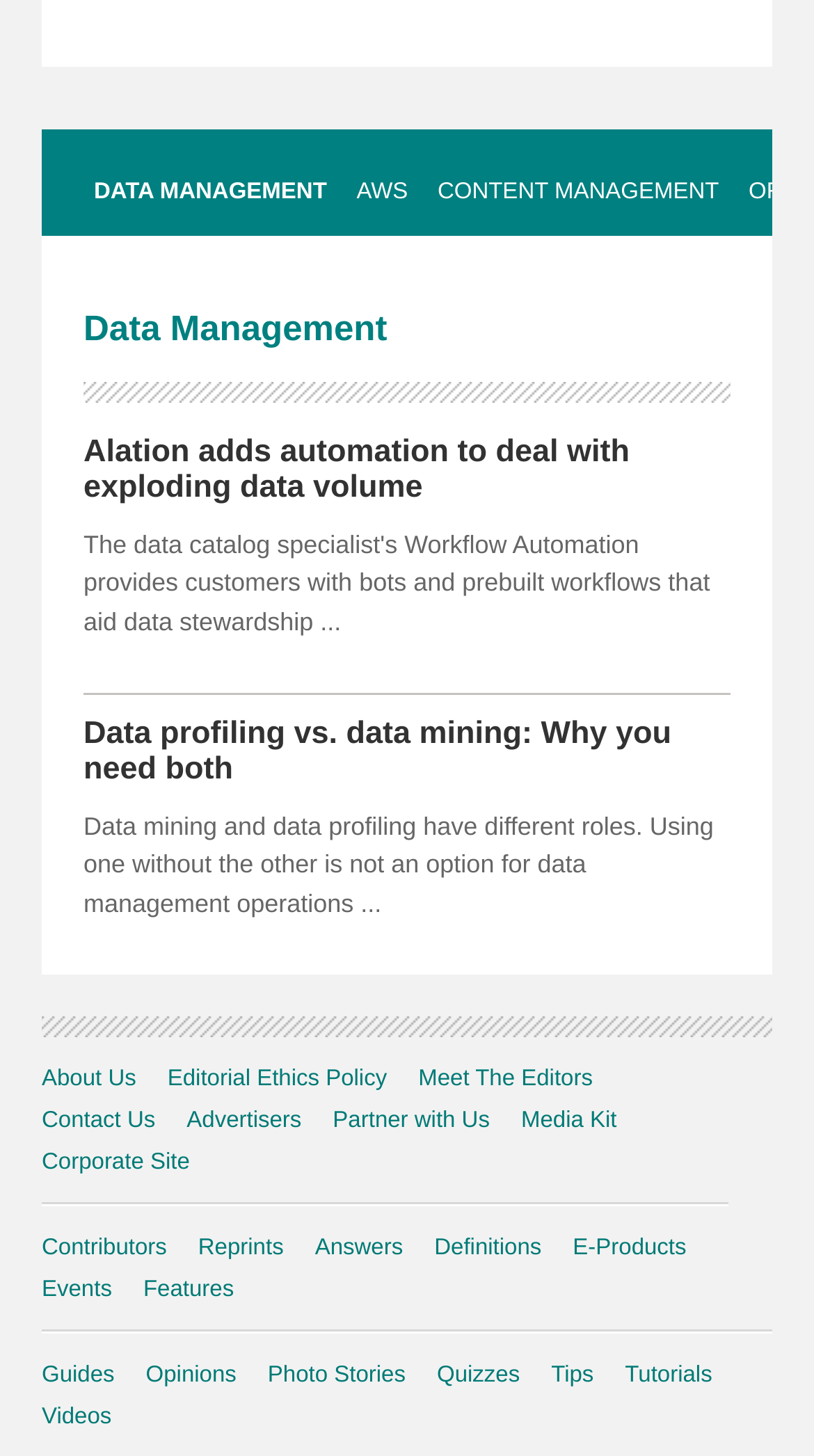Please identify the bounding box coordinates of the region to click in order to complete the given instruction: "Learn about Data profiling vs. data mining". The coordinates should be four float numbers between 0 and 1, i.e., [left, top, right, bottom].

[0.103, 0.492, 0.825, 0.541]